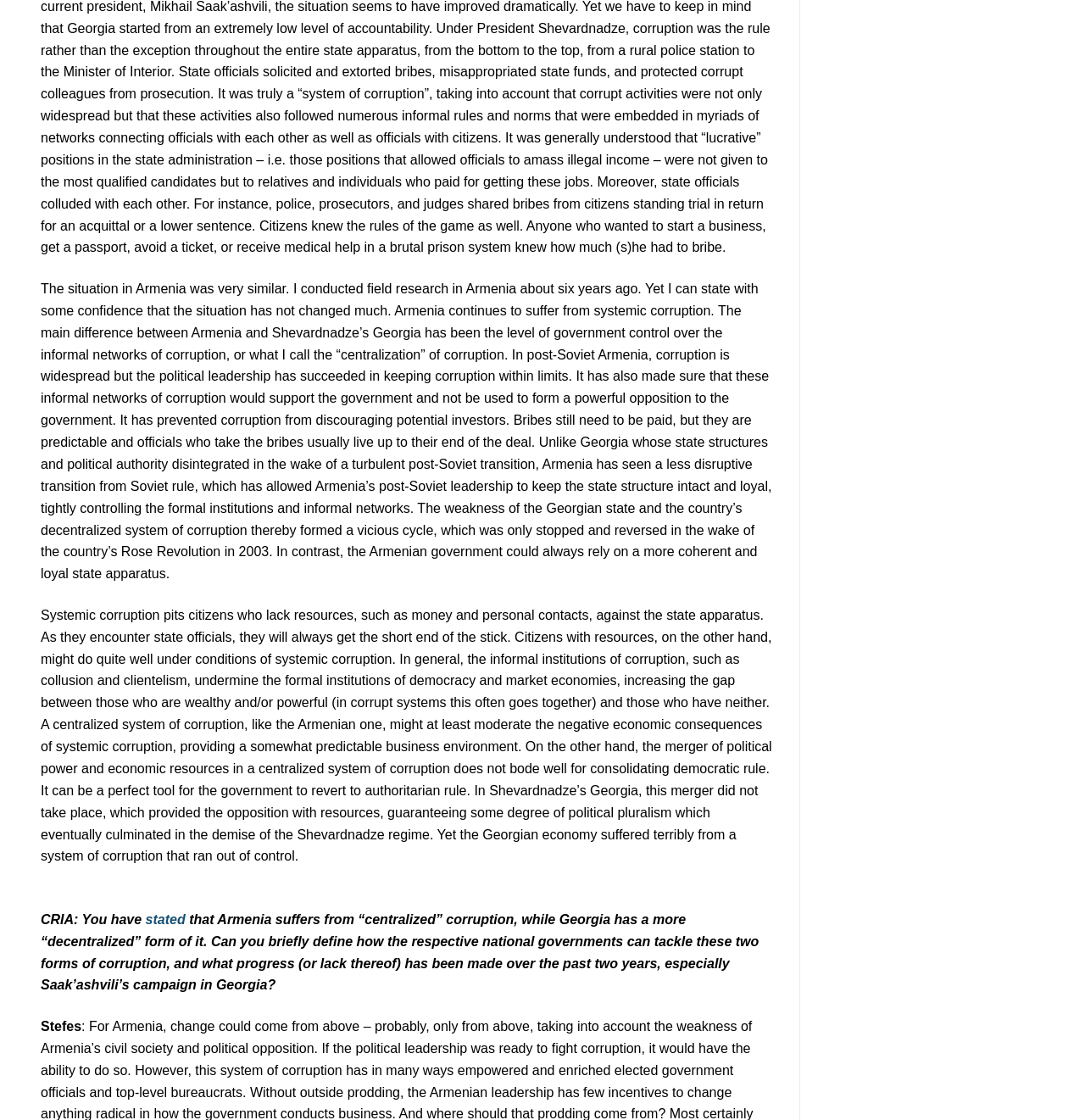Using the element description: "stated", determine the bounding box coordinates. The coordinates should be in the format [left, top, right, bottom], with values between 0 and 1.

[0.134, 0.814, 0.174, 0.827]